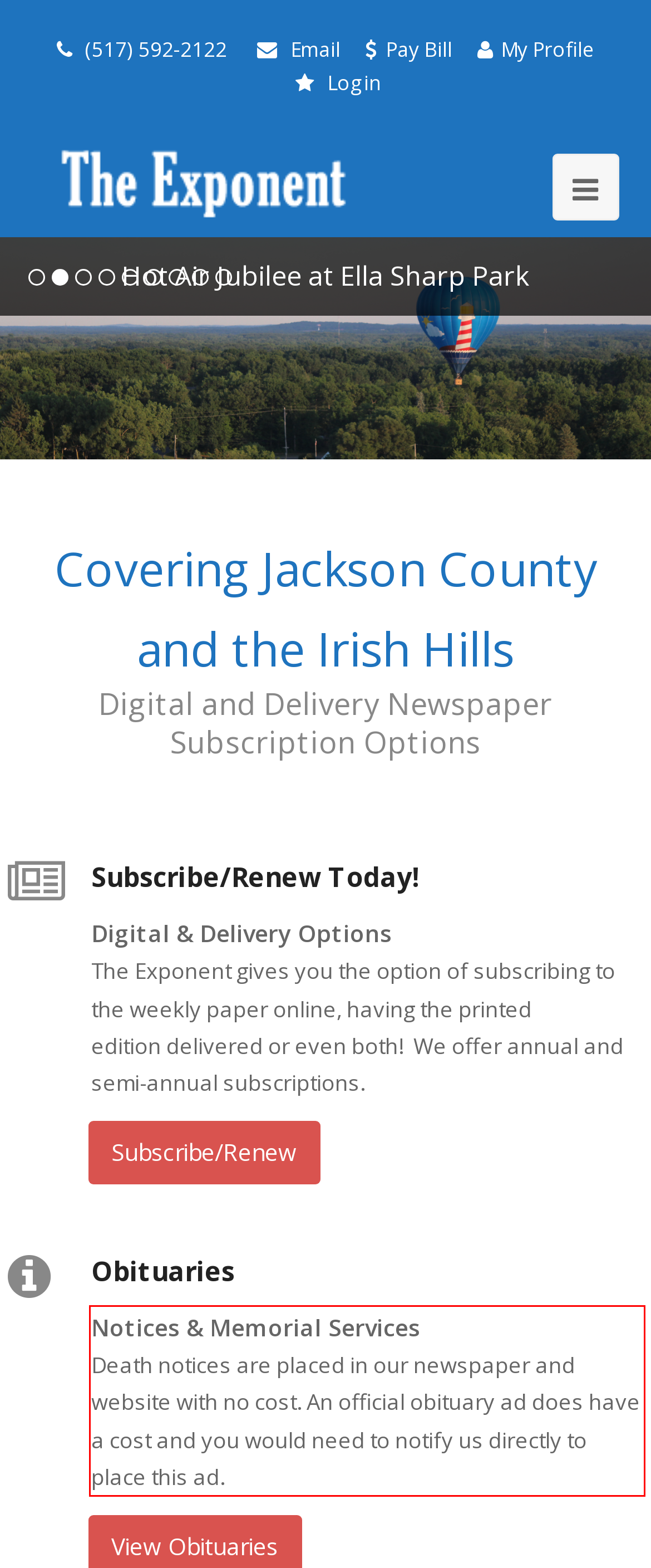Analyze the screenshot of the webpage and extract the text from the UI element that is inside the red bounding box.

Notices & Memorial Services Death notices are placed in our newspaper and website with no cost. An official obituary ad does have a cost and you would need to notify us directly to place this ad.